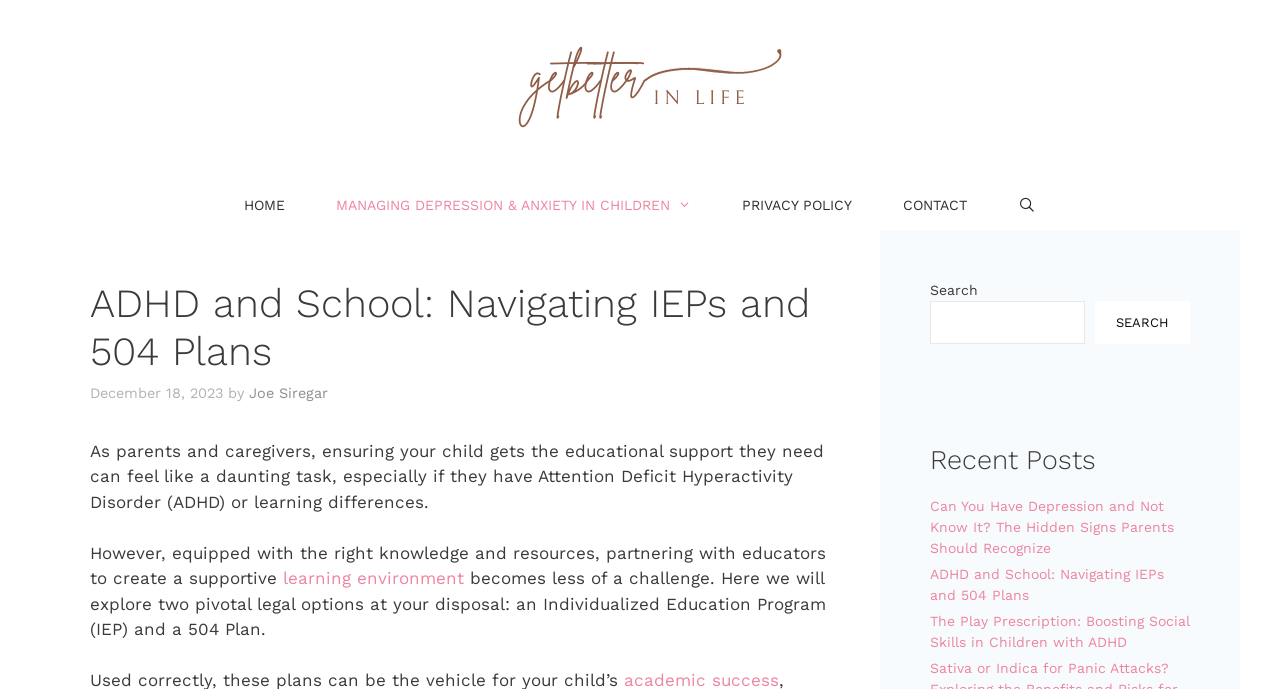From the details in the image, provide a thorough response to the question: Who is the author of the current article?

I determined the author of the current article by looking at the link element next to the 'by' text, which contains the text 'Joe Siregar'.